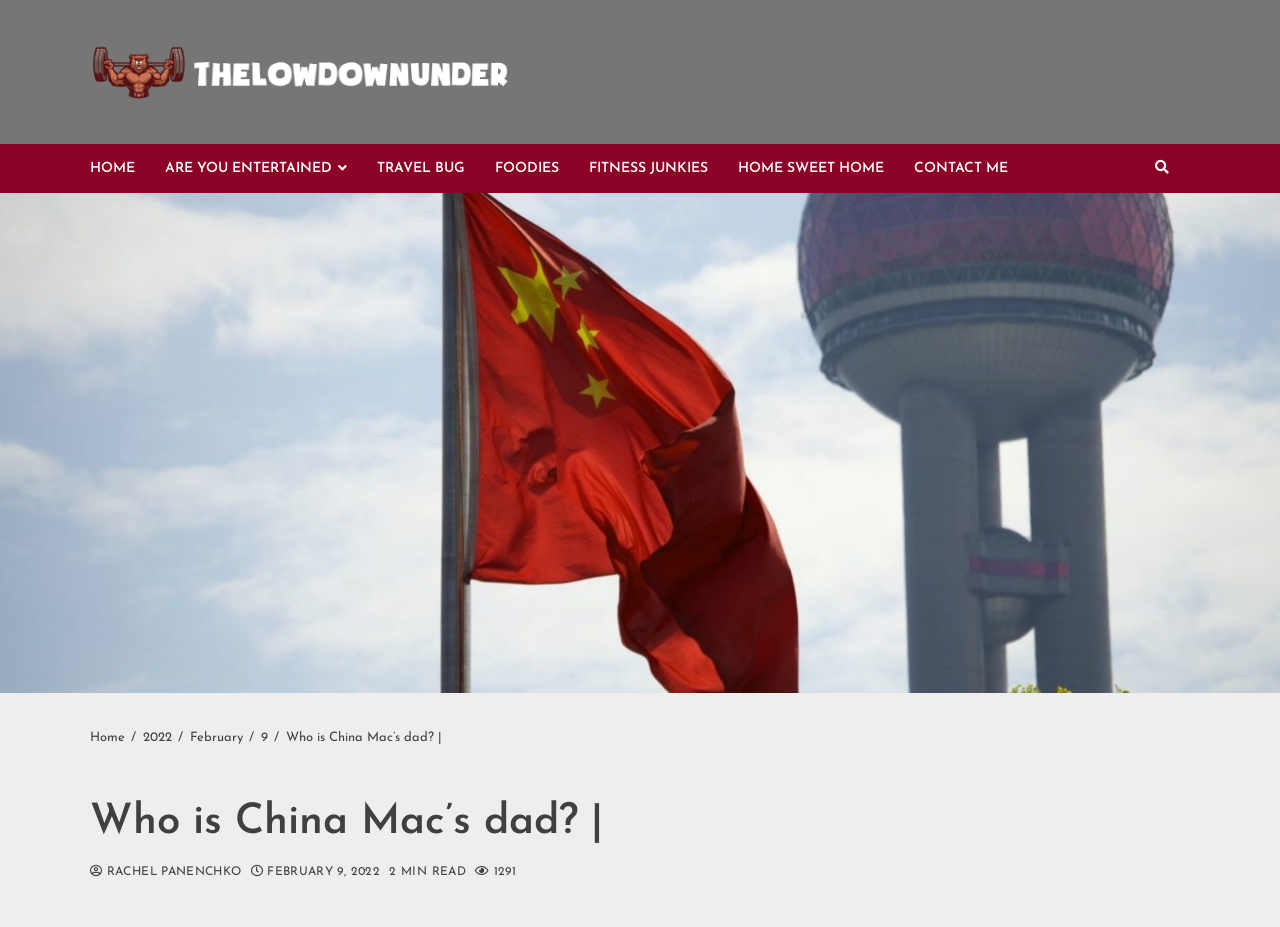What is the estimated reading time of the article?
Provide a thorough and detailed answer to the question.

The estimated reading time of the article can be found below the author's name, where it says '2 MIN READ' in a static text format.